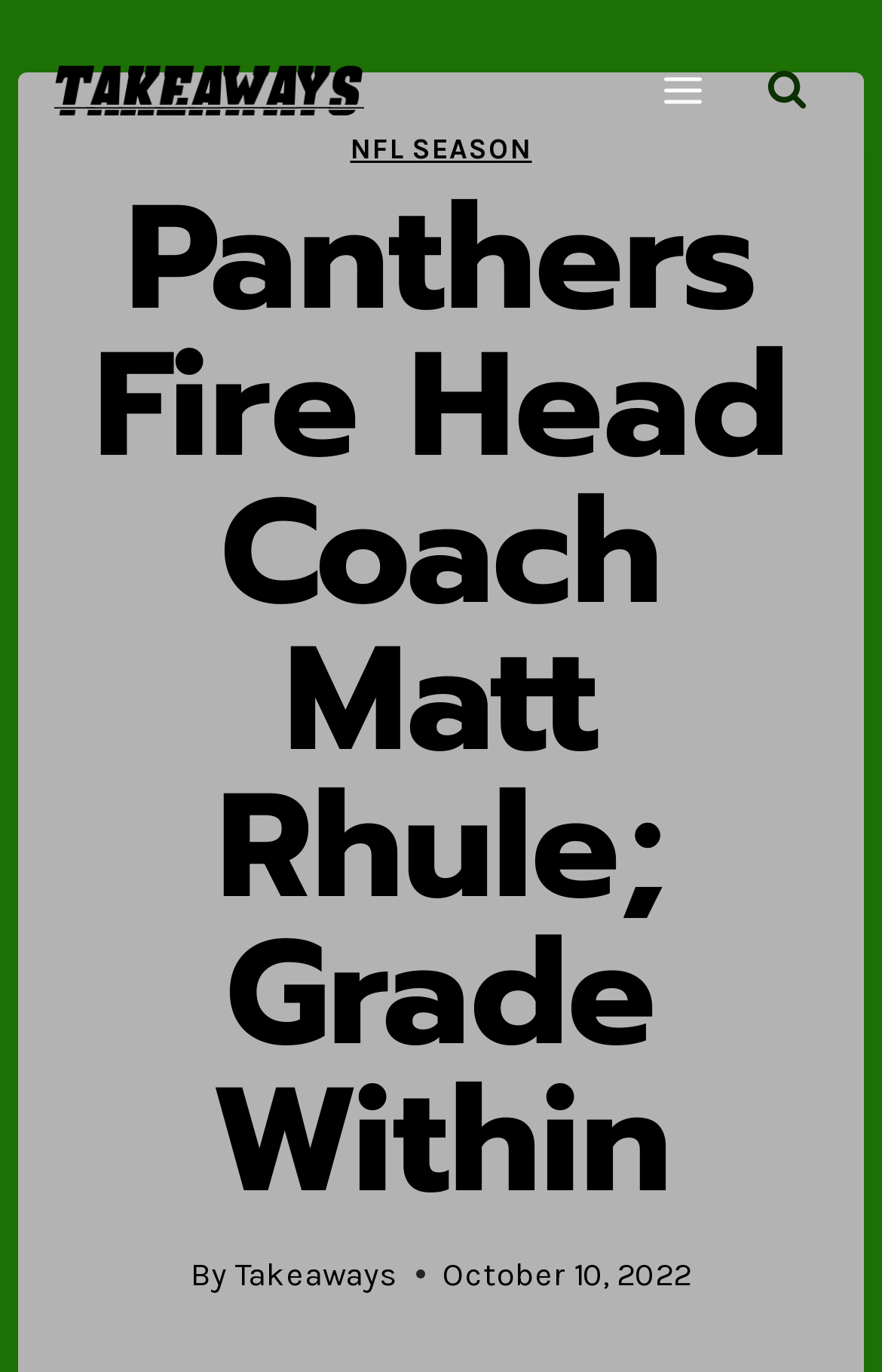Show the bounding box coordinates for the HTML element as described: "Takeaways".

[0.266, 0.915, 0.45, 0.943]